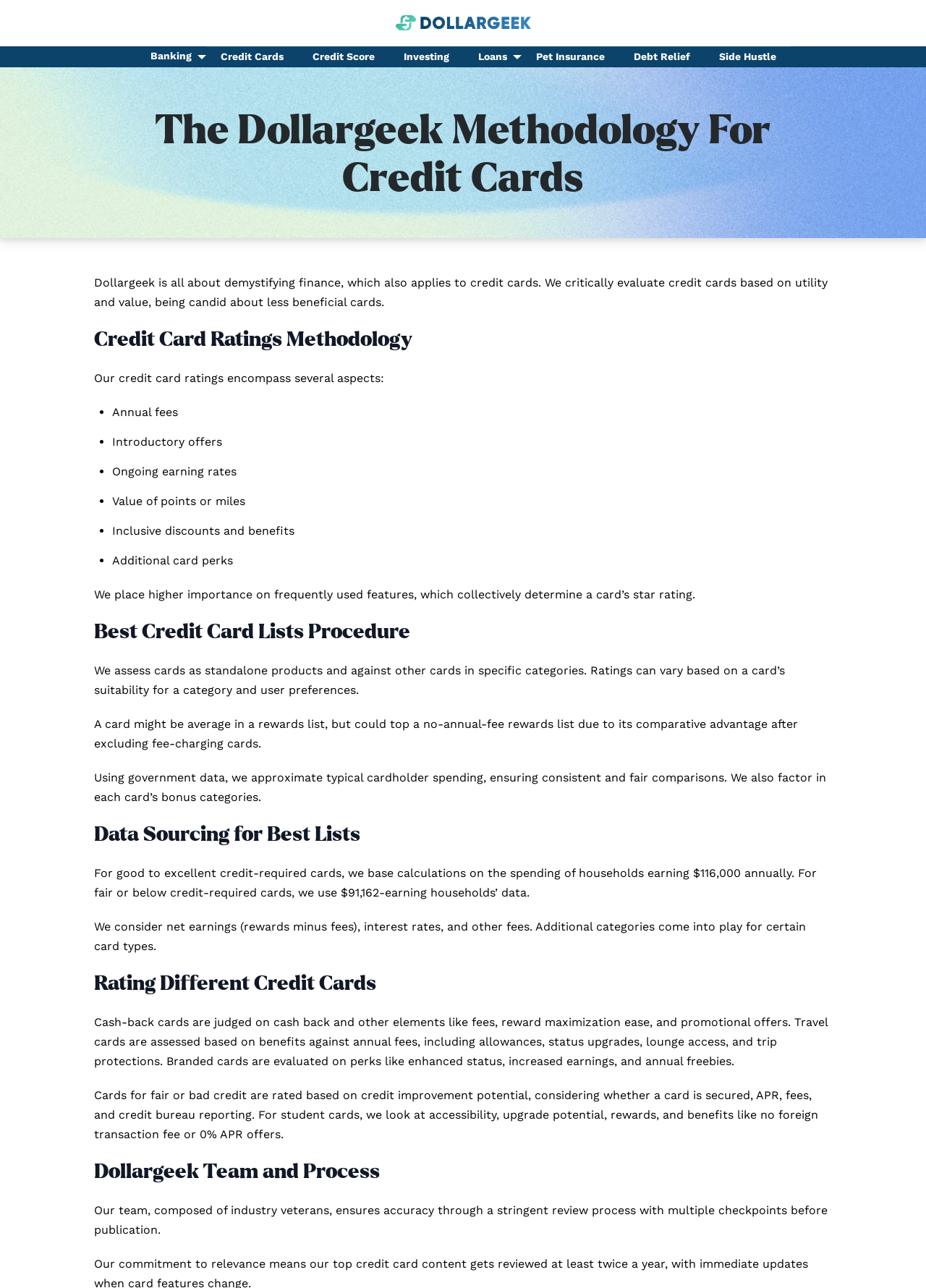What aspects are considered in credit card ratings?
Using the visual information from the image, give a one-word or short-phrase answer.

Annual fees, introductory offers, etc.